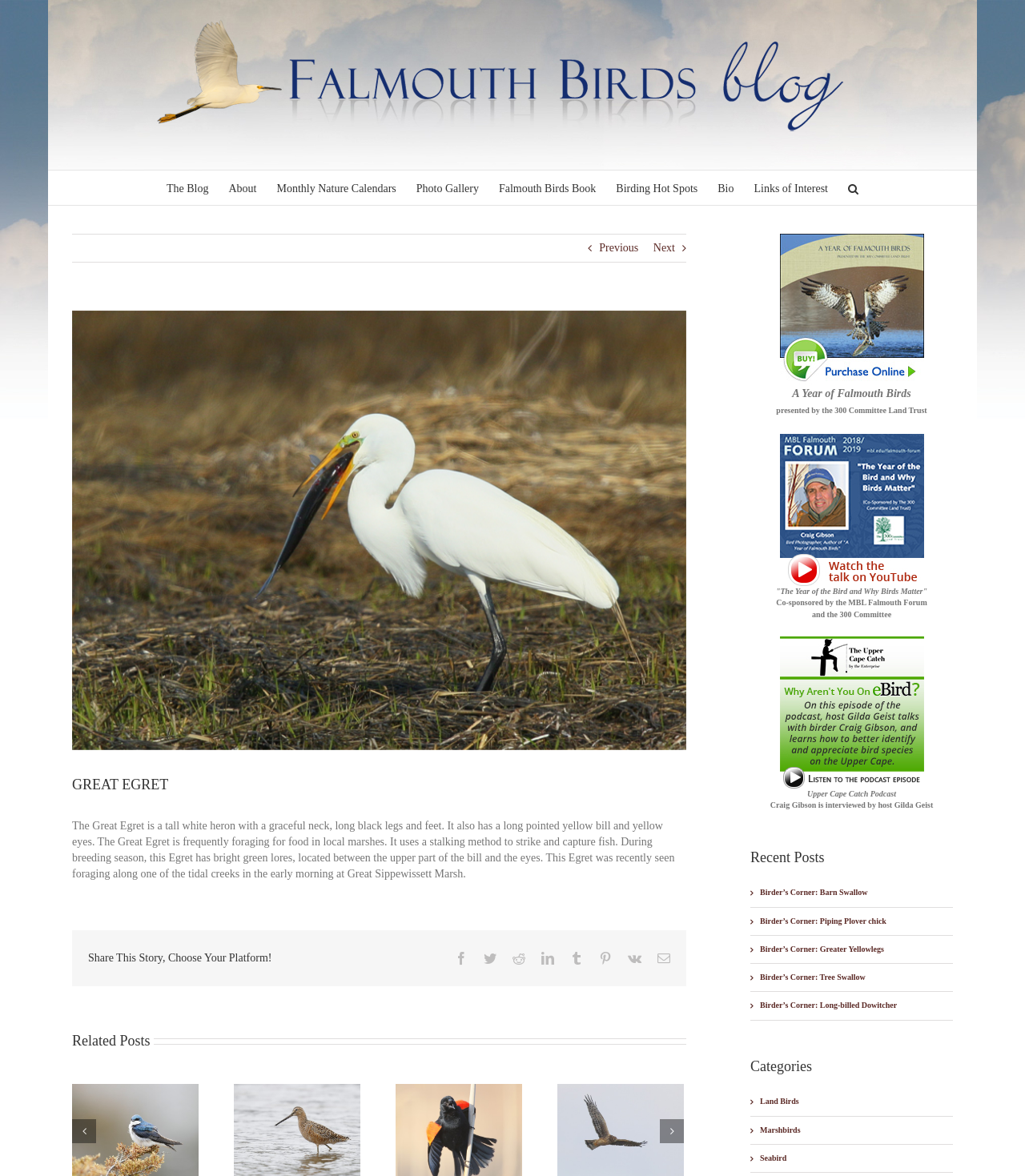Detail the various sections and features present on the webpage.

This webpage is about the Great Egret, a type of bird. At the top, there is a logo of Falmouth Birds, which is a navigation link. Below the logo, there is a main menu with links to various sections of the website, including "The Blog", "About", "Monthly Nature Calendars", and more.

The main content of the webpage is about the Great Egret, with a heading that reads "GREAT EGRET". Below the heading, there is a paragraph of text that describes the physical characteristics and behavior of the Great Egret. The text is accompanied by a link to view a larger image.

To the left of the main content, there are links to previous and next pages, as well as a search button. Above the main content, there are social media links to share the story on various platforms.

Below the main content, there is a section titled "Related Posts" with links to other articles about birds, including the Long-billed Dowitcher, Red-winged Blackbird, and Northern Harrier. Each link is accompanied by a heading and a brief description of the article.

Further down the page, there are more links to articles and podcasts, including "A Year of Falmouth Birds" and "Upper Cape Catch Podcast". There is also a section titled "Recent Posts" with links to recent articles about birds, and a section titled "Categories" with links to categories of birds, such as Land Birds, Marshbirds, and Seabird.

At the very bottom of the page, there is a link to go back to the top of the page.